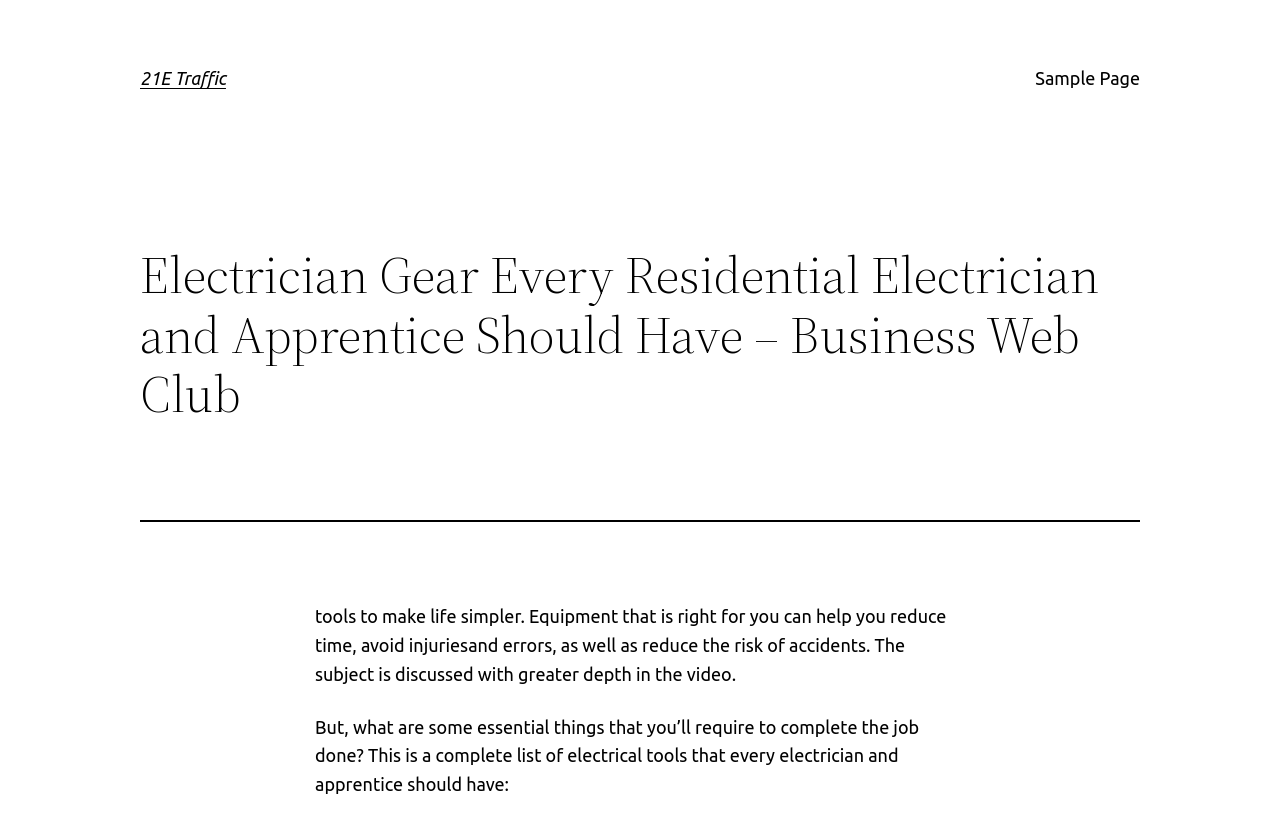What is the purpose of the list mentioned on the webpage?
Refer to the image and provide a one-word or short phrase answer.

to complete the job